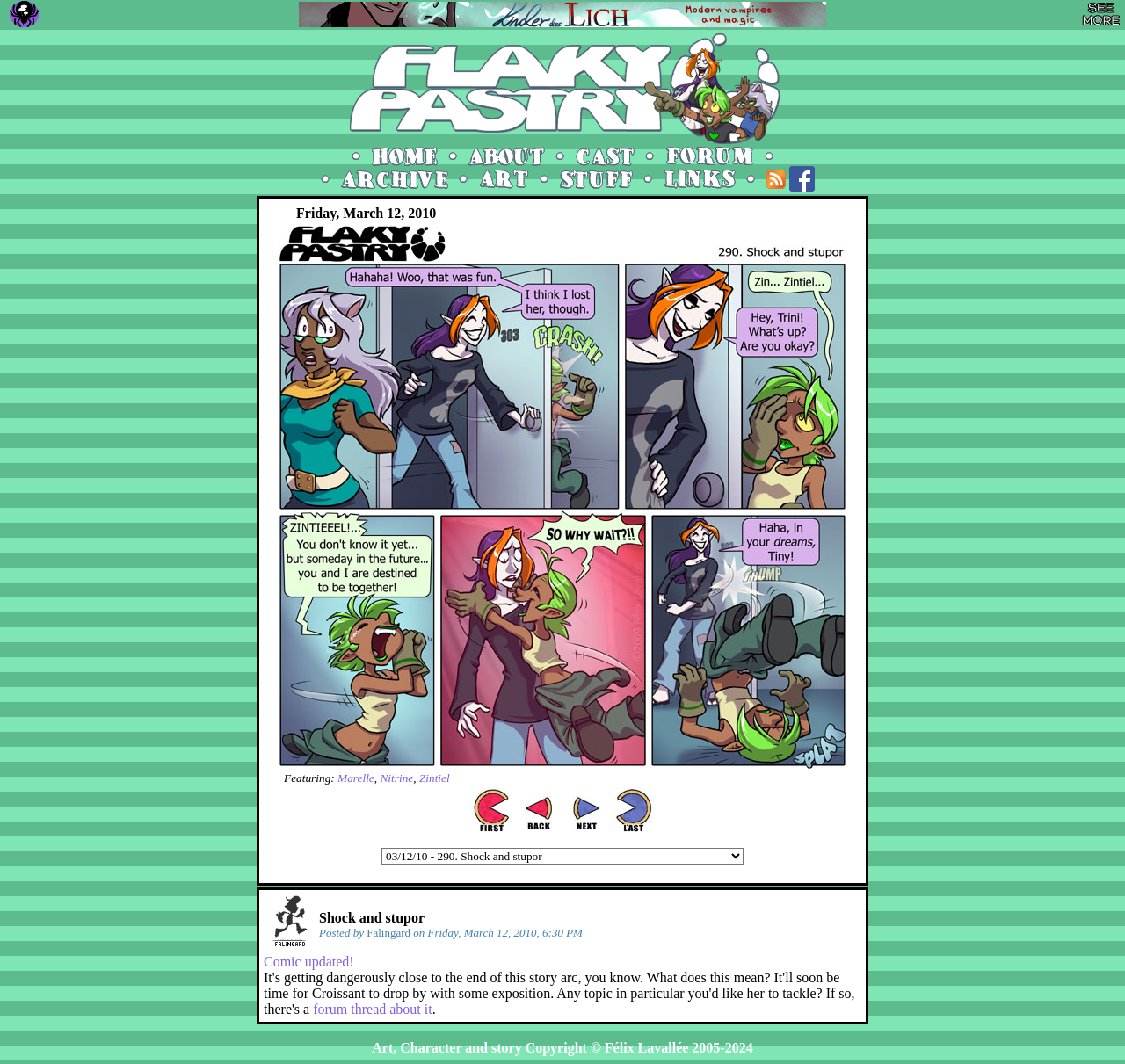By analyzing the image, answer the following question with a detailed response: What is the current story arc of the comic?

I found the current story arc of the comic by looking at the text in the LayoutTableCell element, which says 'It's getting dangerously close to the end of this story arc, you know'.